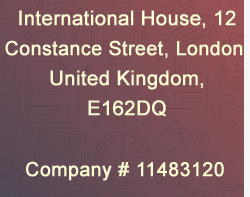What is the company registration number?
Use the information from the image to give a detailed answer to the question.

The company registration number is provided in the contact information section of the image, which is an official detail that emphasizes the importance of this information in a corporate context.